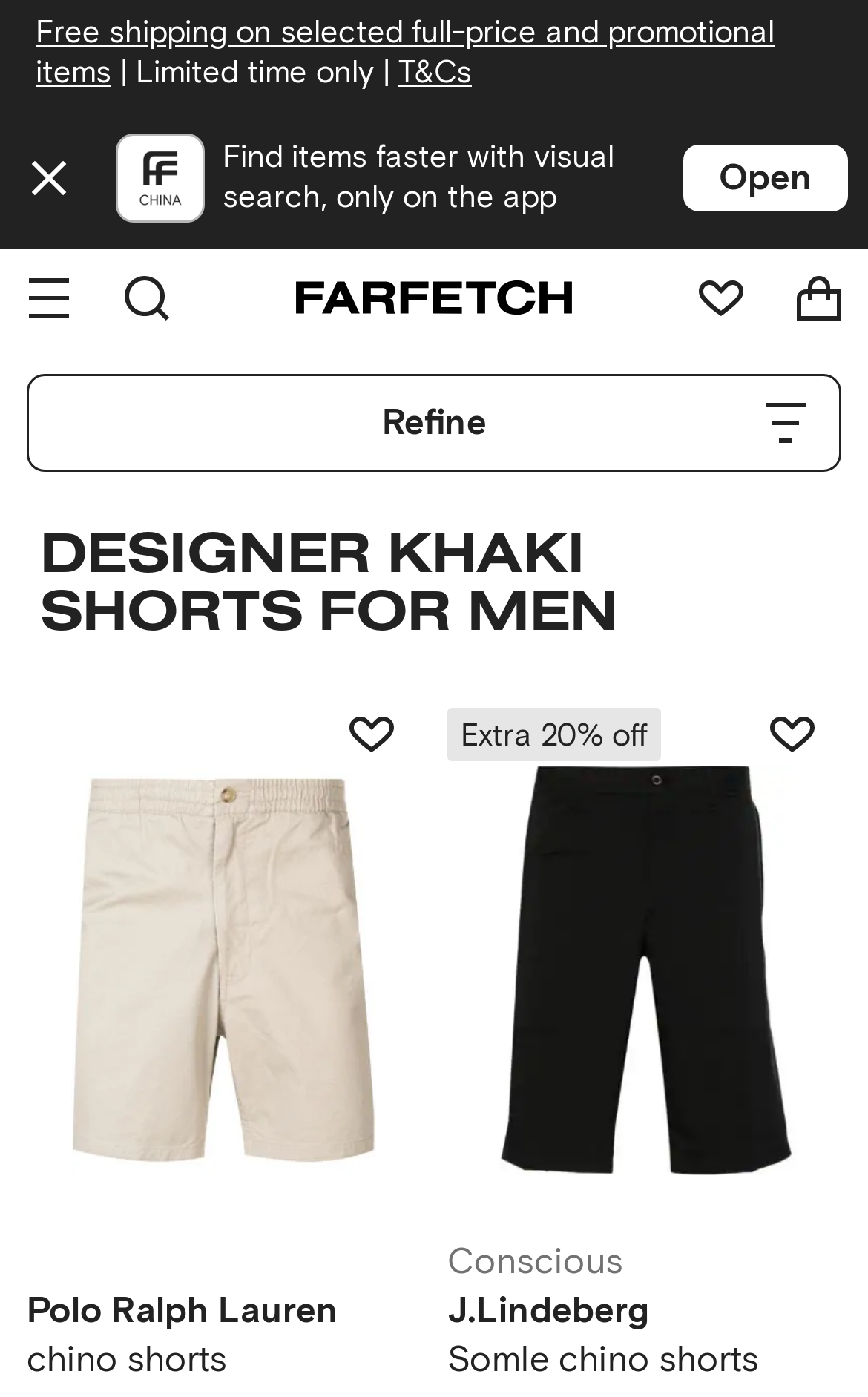Please identify the primary heading on the webpage and return its text.

DESIGNER KHAKI SHORTS FOR MEN